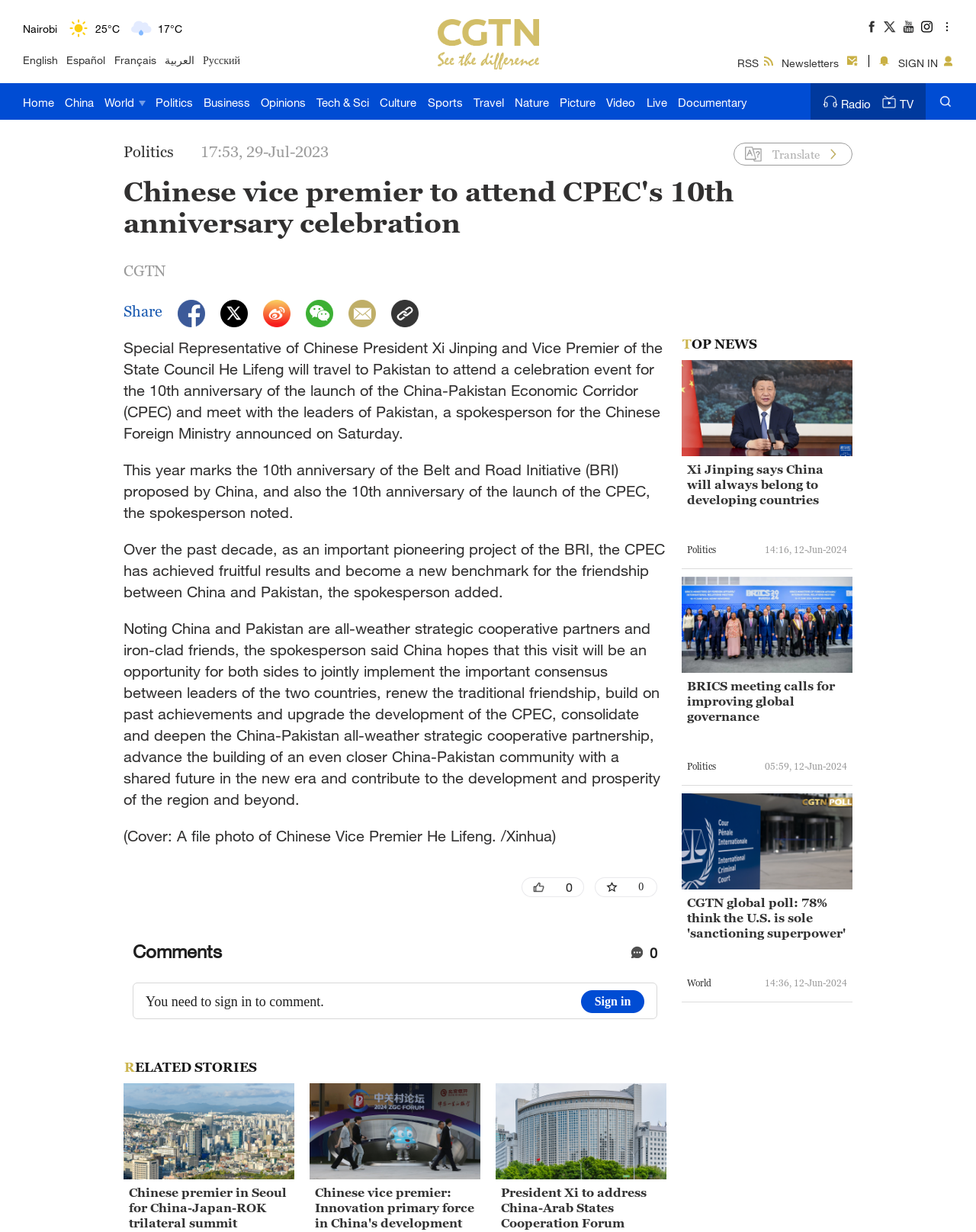Locate the bounding box coordinates of the element you need to click to accomplish the task described by this instruction: "Go to the Home page".

[0.023, 0.067, 0.055, 0.097]